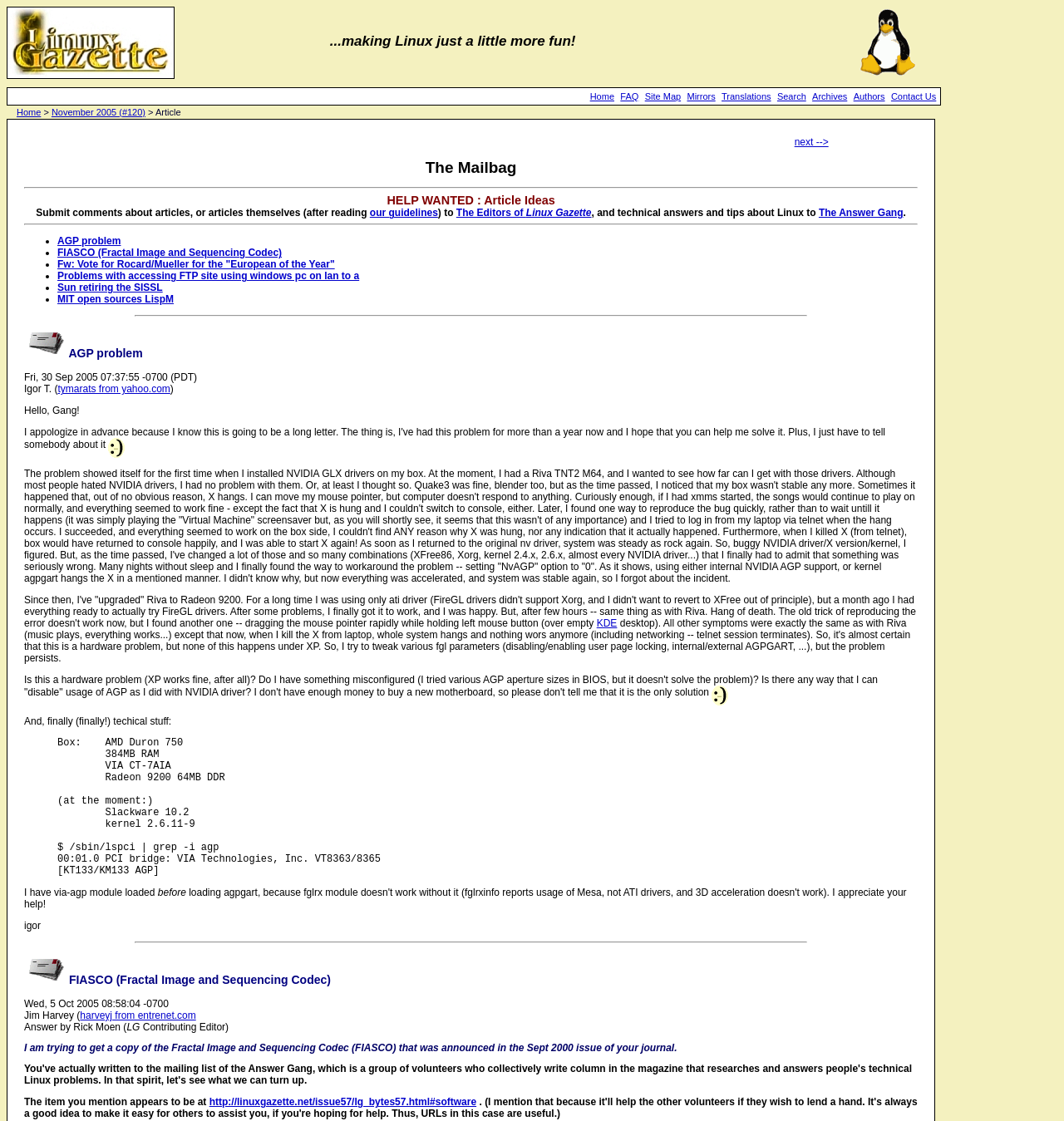Please mark the clickable region by giving the bounding box coordinates needed to complete this instruction: "Click on the 'The Answer Gang' link".

[0.769, 0.185, 0.849, 0.195]